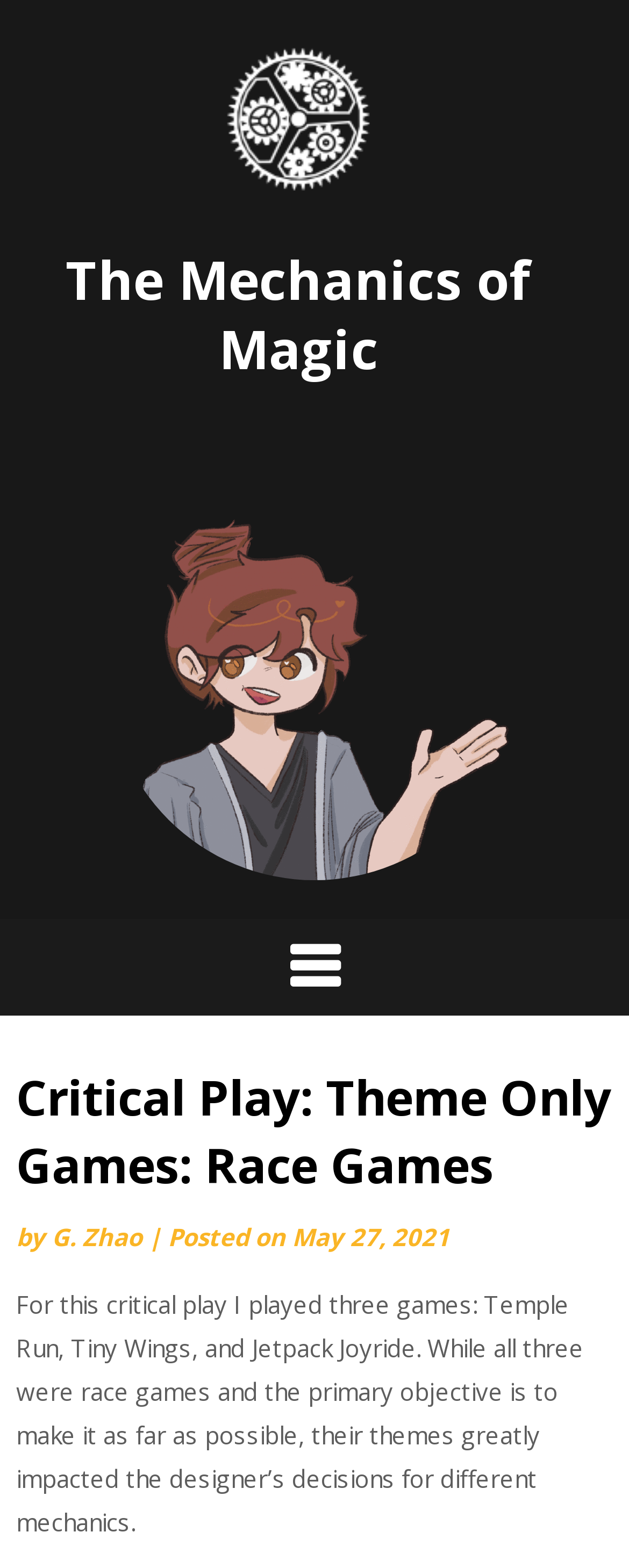Find the coordinates for the bounding box of the element with this description: "parent_node: The Mechanics of Magic".

[0.026, 0.01, 0.923, 0.143]